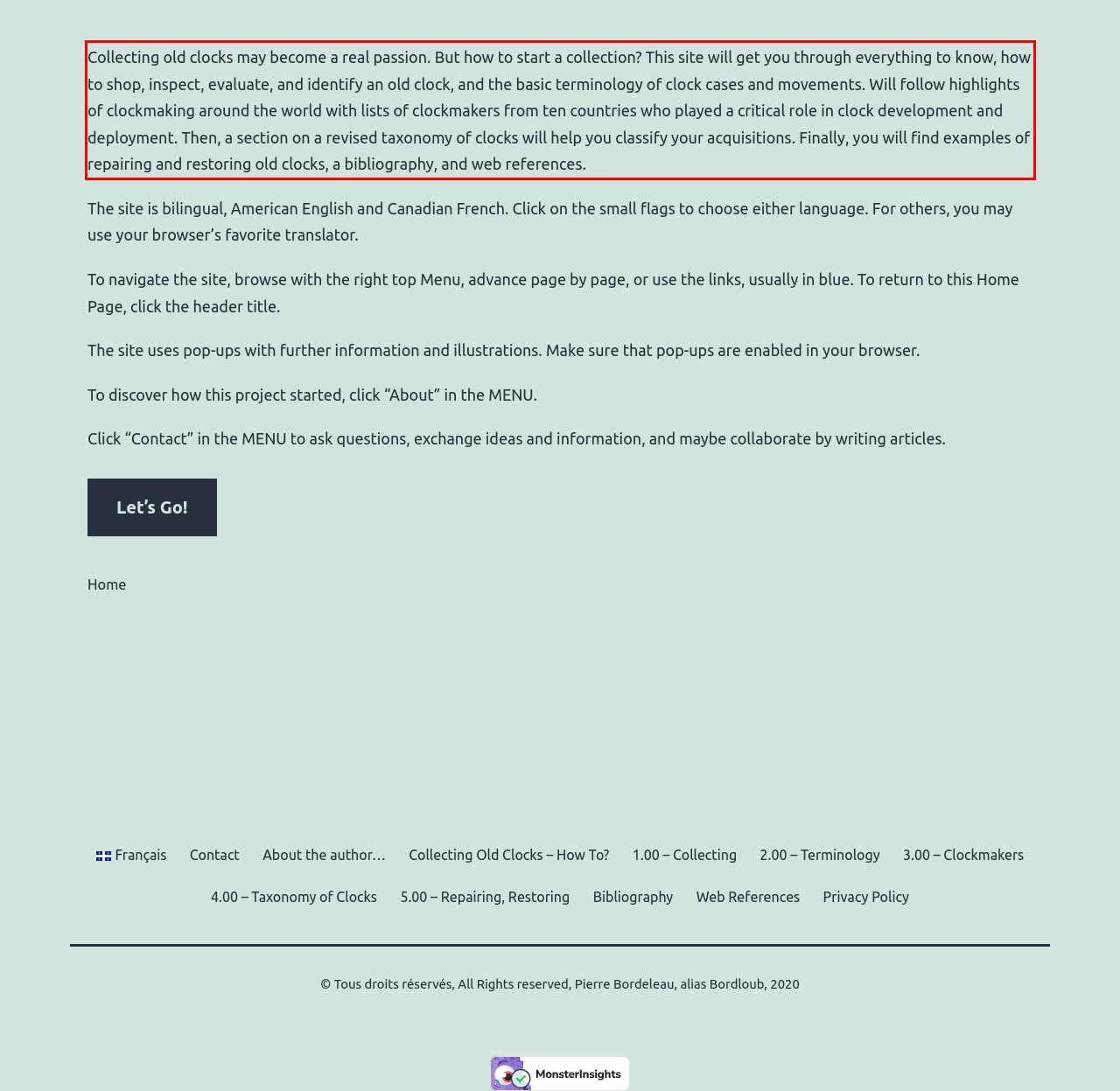Identify the red bounding box in the webpage screenshot and perform OCR to generate the text content enclosed.

Collecting old clocks may become a real passion. But how to start a collection? This site will get you through everything to know, how to shop, inspect, evaluate, and identify an old clock, and the basic terminology of clock cases and movements. Will follow highlights of clockmaking around the world with lists of clockmakers from ten countries who played a critical role in clock development and deployment. Then, a section on a revised taxonomy of clocks will help you classify your acquisitions. Finally, you will find examples of repairing and restoring old clocks, a bibliography, and web references.